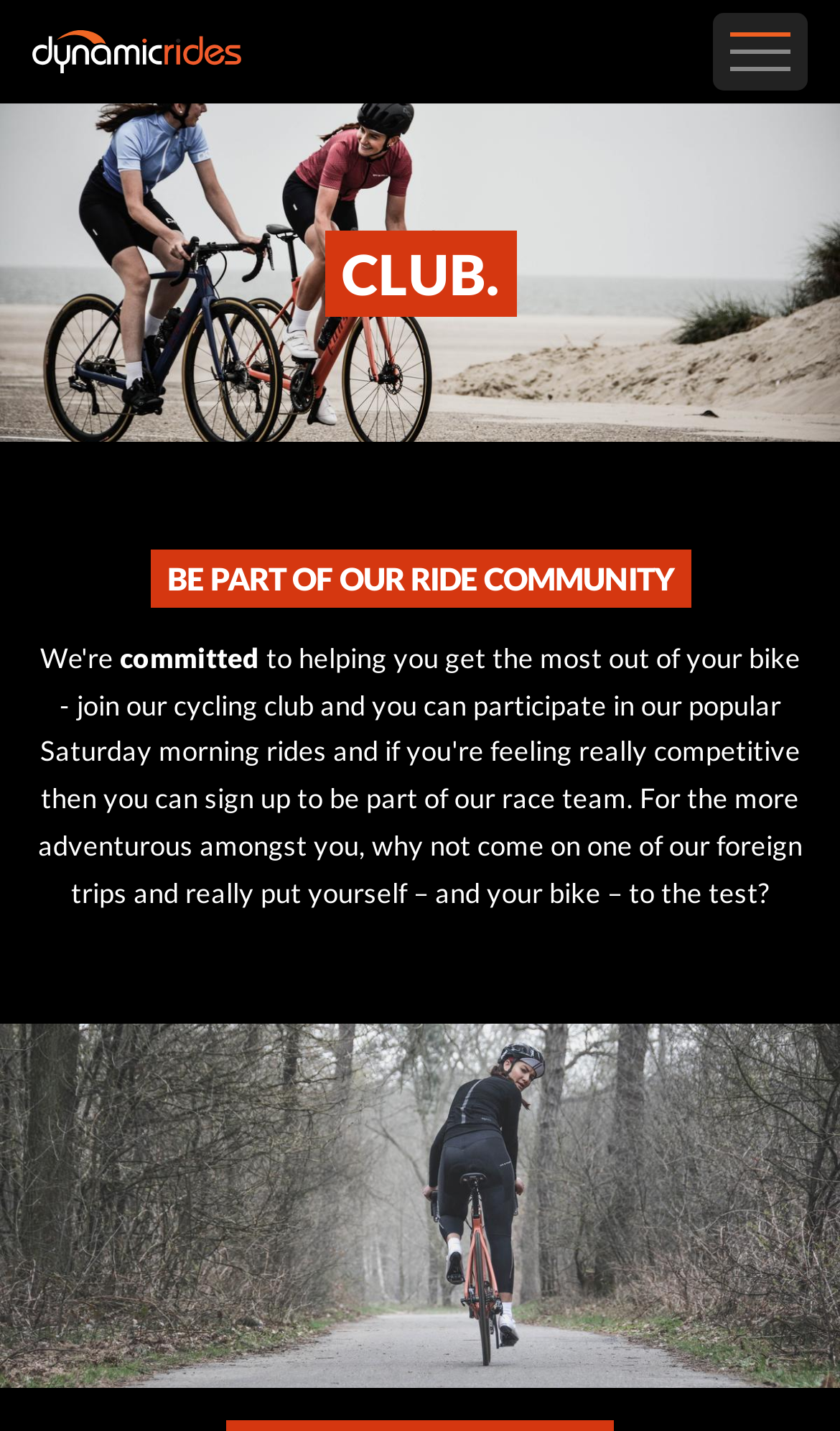From the webpage screenshot, identify the region described by parent_node: SERVICE & FITTINGS aria-label="Menu". Provide the bounding box coordinates as (top-left x, top-left y, bottom-right x, bottom-right y), with each value being a floating point number between 0 and 1.

[0.849, 0.009, 0.962, 0.063]